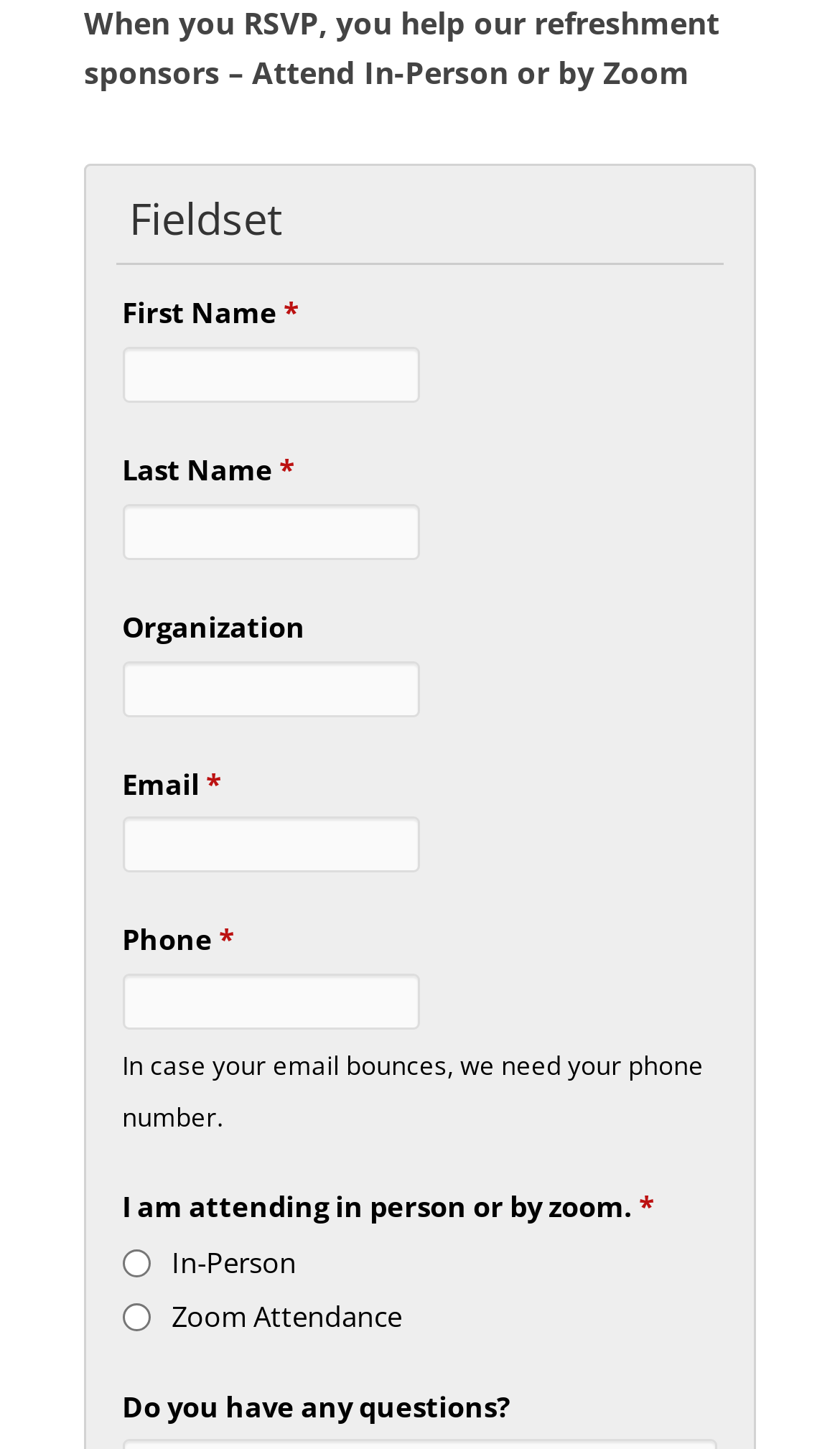Identify the bounding box for the UI element described as: "parent_node: In-Person name="vfb-390" value="In-Person"". Ensure the coordinates are four float numbers between 0 and 1, formatted as [left, top, right, bottom].

[0.146, 0.862, 0.179, 0.881]